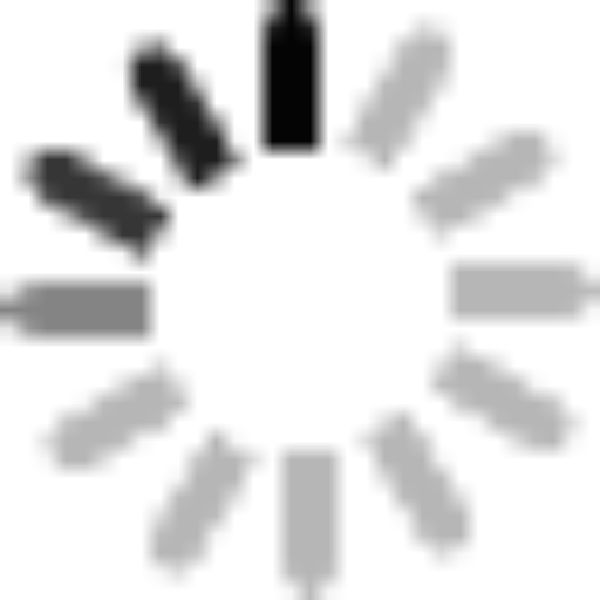Carefully examine the image and provide an in-depth answer to the question: What triggers the audible and visual alarms?

According to the caption, the system includes flow switches that trigger the audible and visual alarms when the shower or eyewash is in use, ensuring immediate alertness in emergency situations.